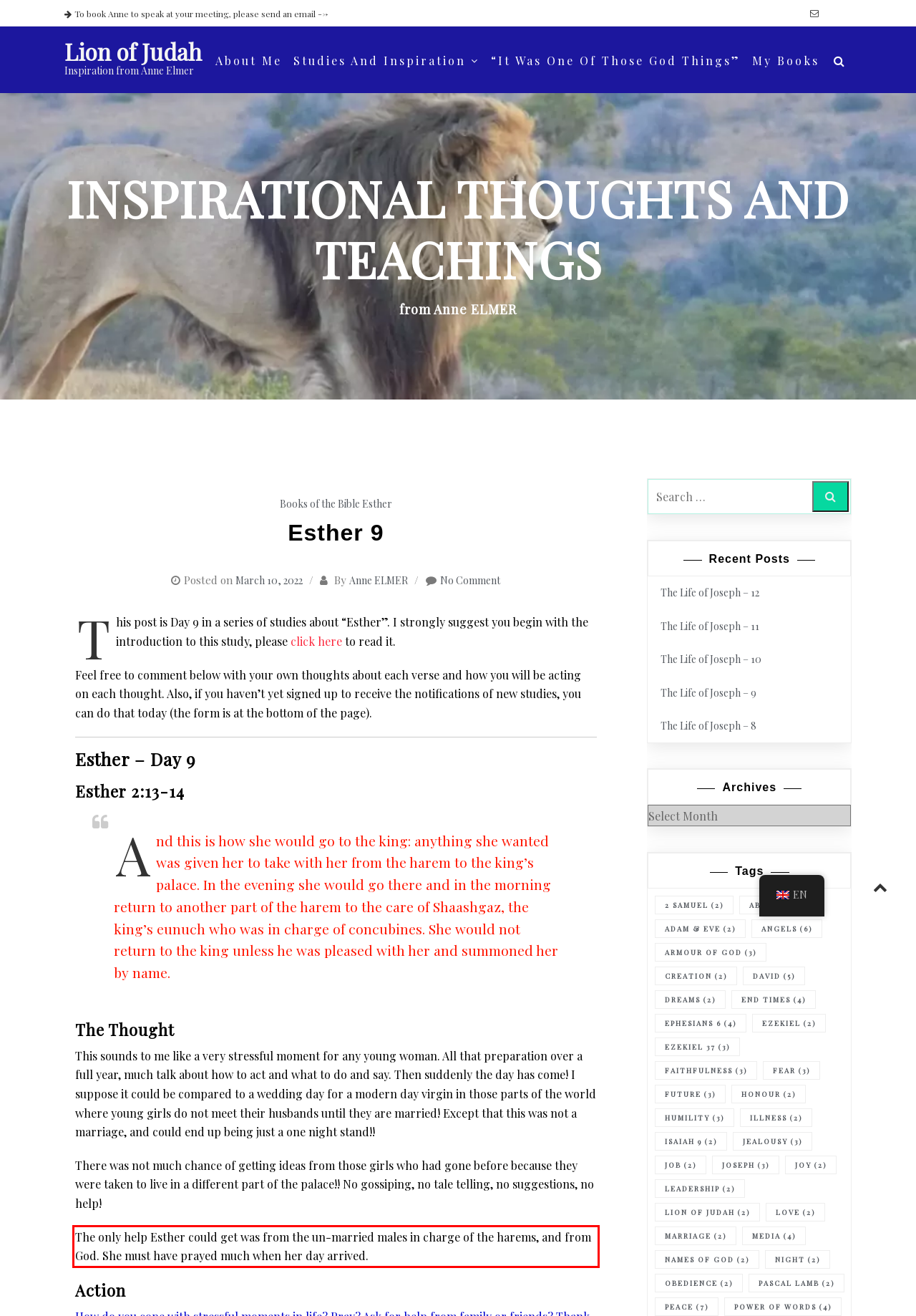From the given screenshot of a webpage, identify the red bounding box and extract the text content within it.

The only help Esther could get was from the un-married males in charge of the harems, and from God. She must have prayed much when her day arrived.